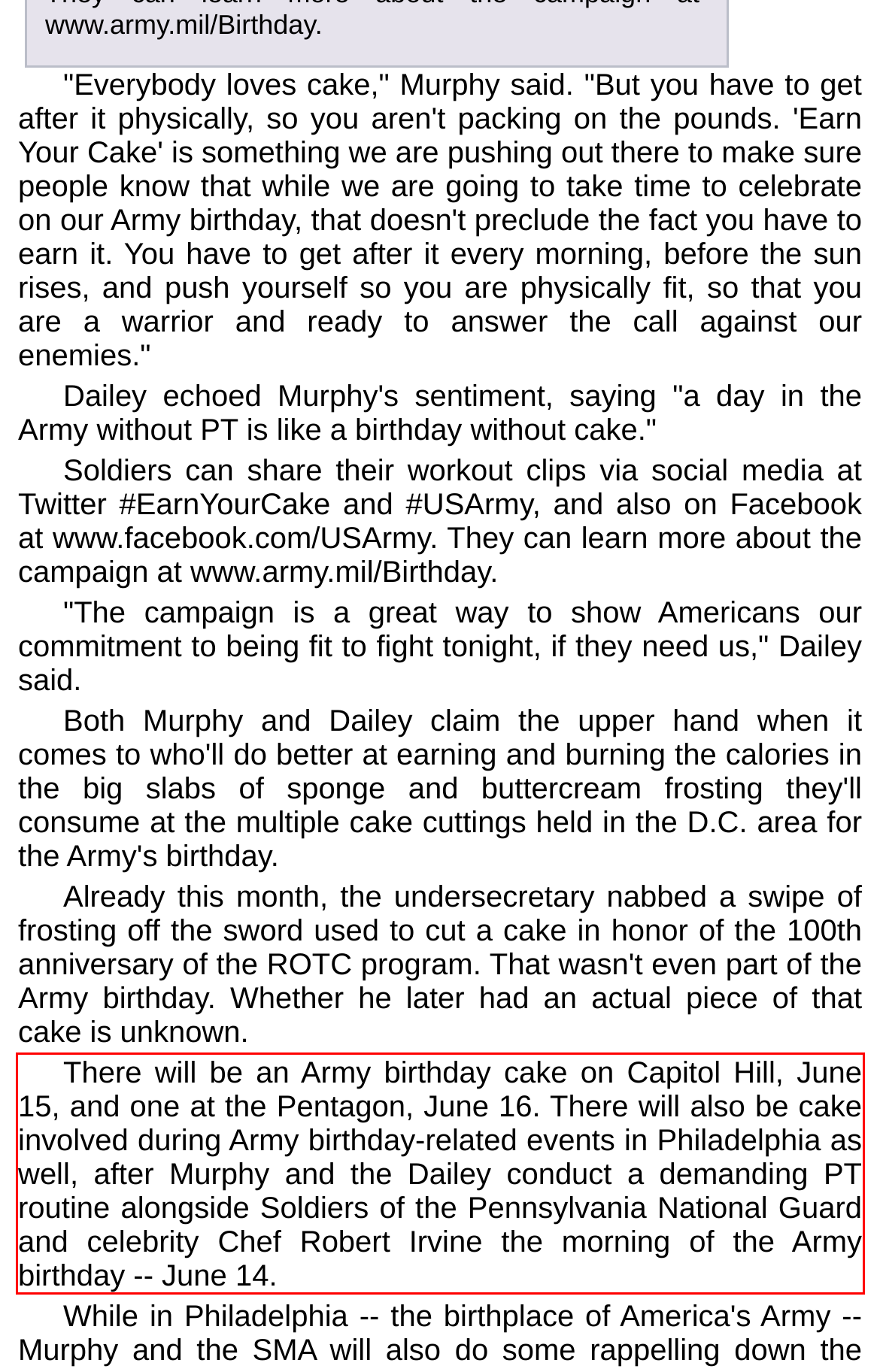Examine the webpage screenshot and use OCR to obtain the text inside the red bounding box.

There will be an Army birthday cake on Capitol Hill, June 15, and one at the Pentagon, June 16. There will also be cake involved during Army birthday-related events in Philadelphia as well, after Murphy and the Dailey conduct a demanding PT routine alongside Soldiers of the Pennsylvania National Guard and celebrity Chef Robert Irvine the morning of the Army birthday -- June 14.